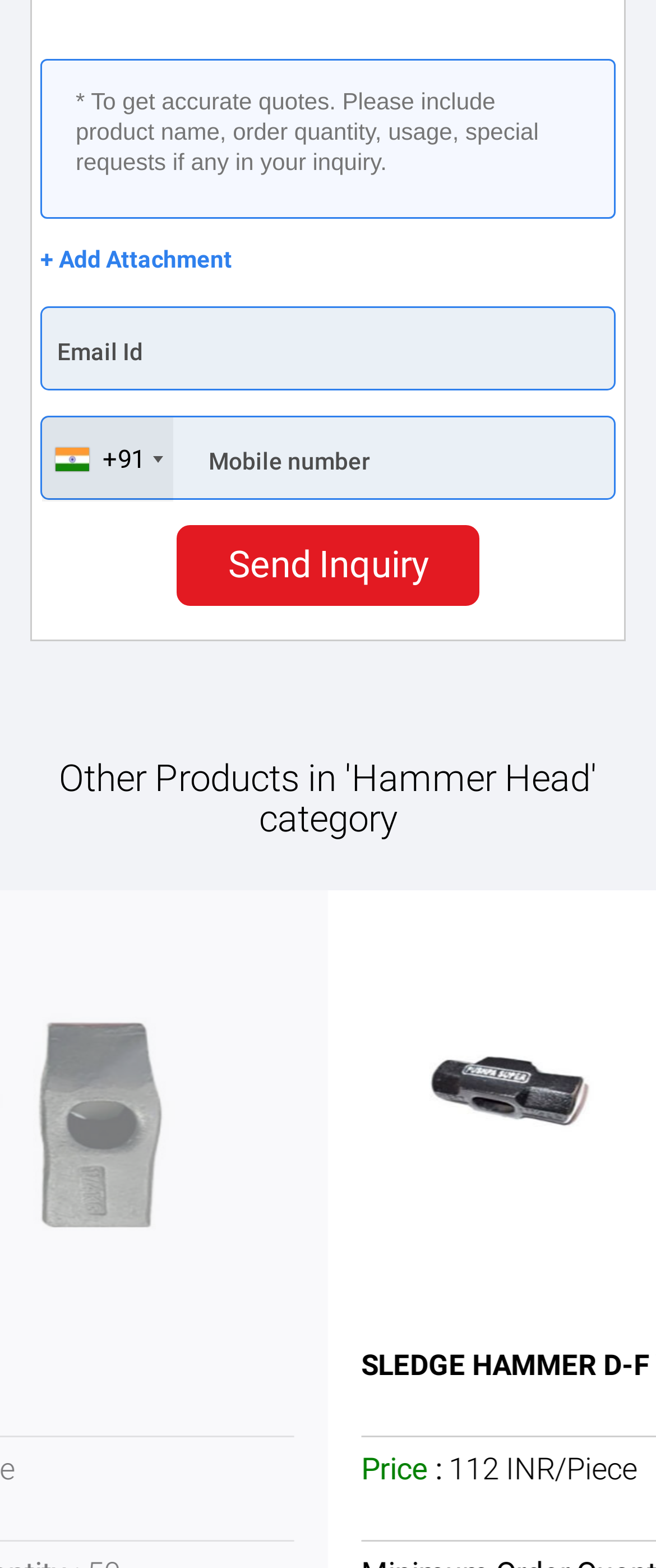What is the function of the button at the bottom left?
Based on the visual information, provide a detailed and comprehensive answer.

The button at the bottom left has a static text 'PREVIOUS' which suggests that it is used to navigate to the previous page or set of products.